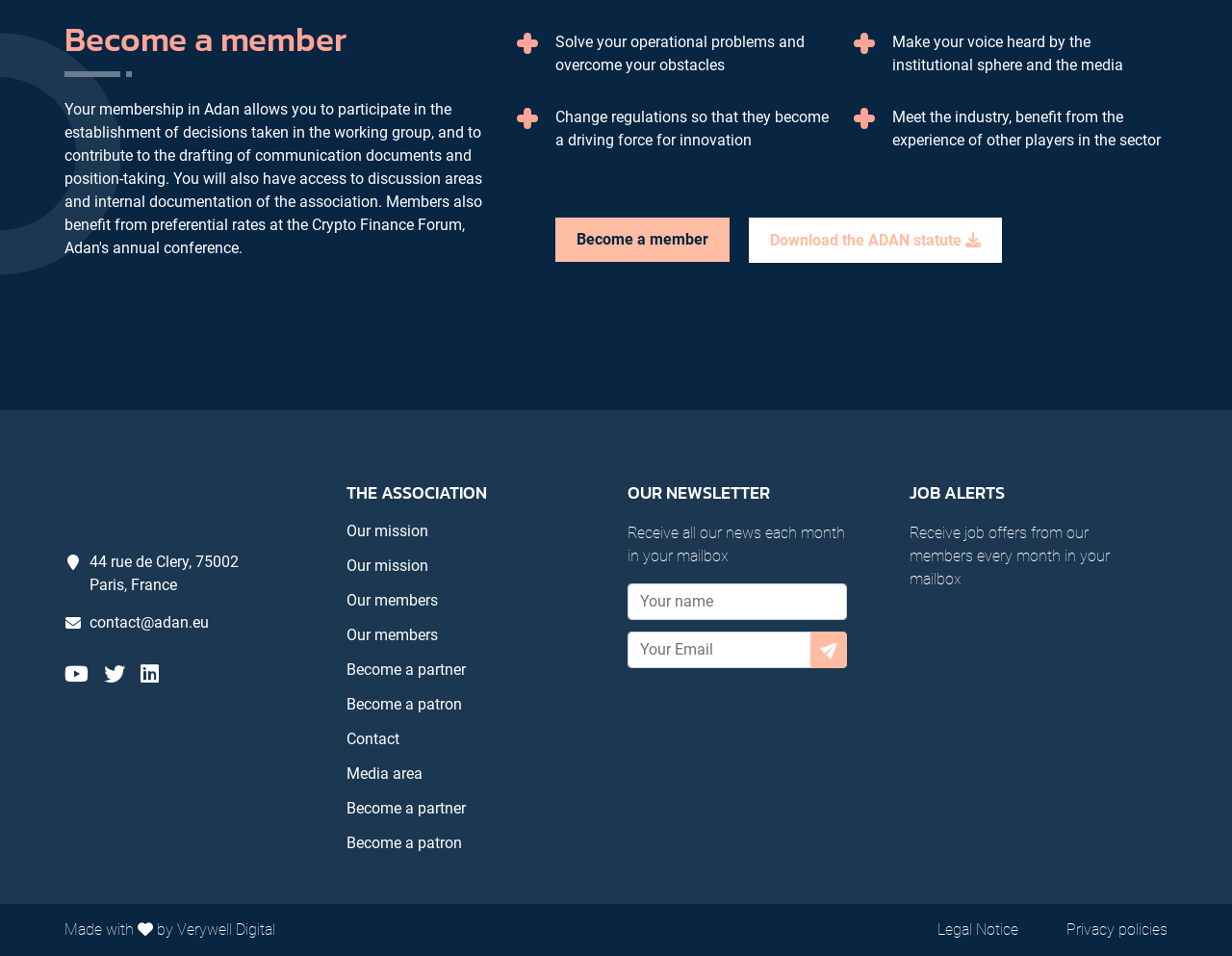Please determine the bounding box coordinates of the clickable area required to carry out the following instruction: "Subscribe to the newsletter". The coordinates must be four float numbers between 0 and 1, represented as [left, top, right, bottom].

[0.658, 0.661, 0.688, 0.699]